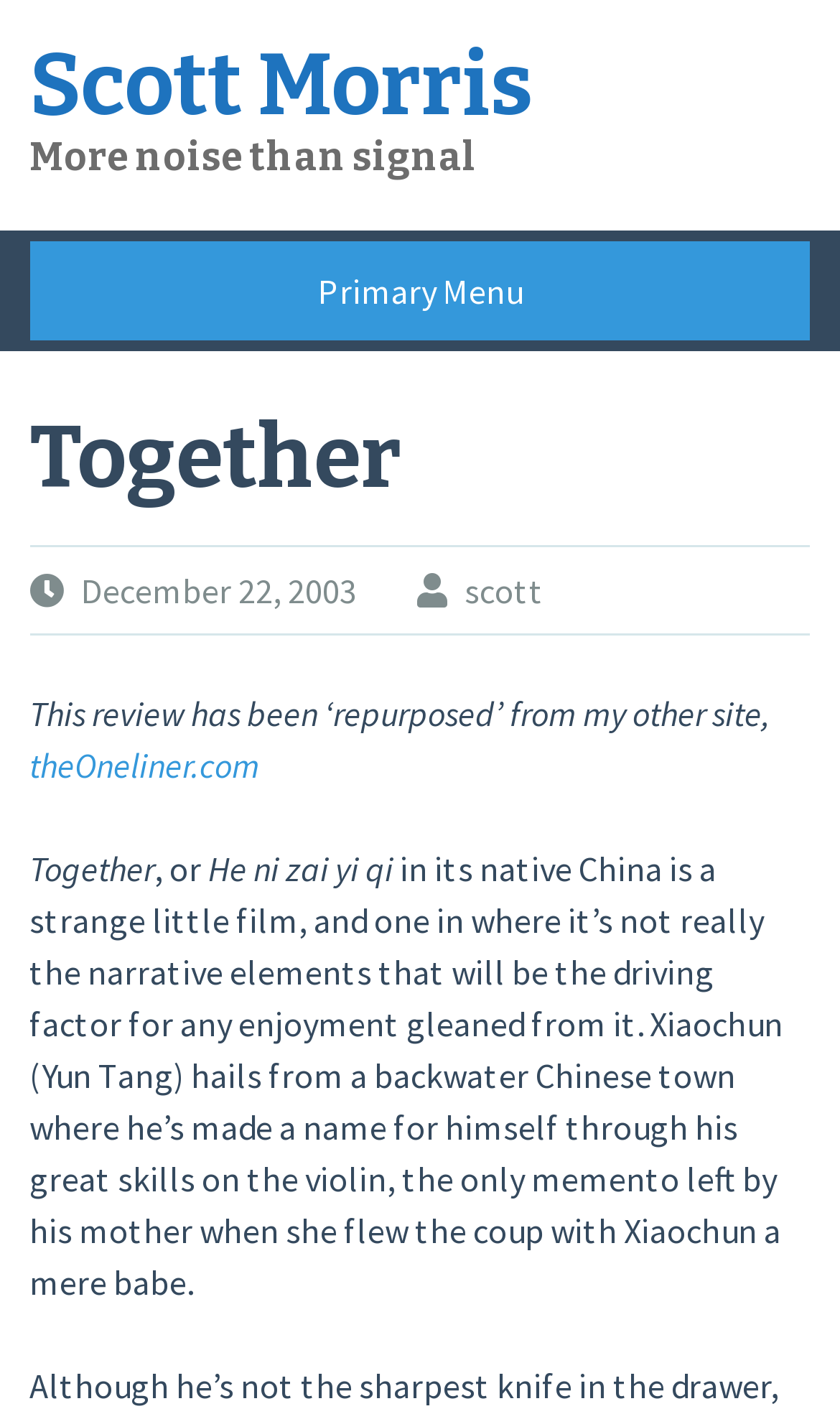What is the name of the author?
Based on the image, answer the question with a single word or brief phrase.

Scott Morris